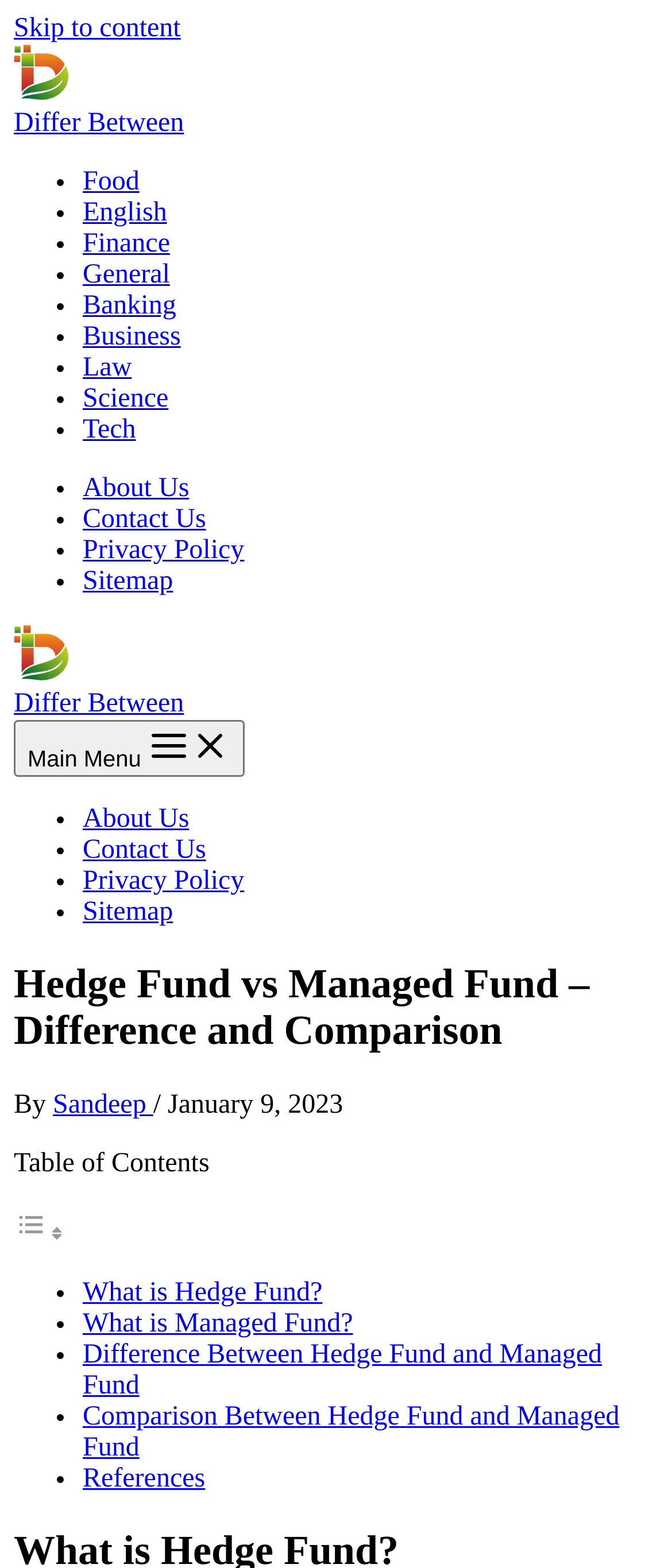Determine the bounding box coordinates for the region that must be clicked to execute the following instruction: "Learn about 'Kindness'".

None